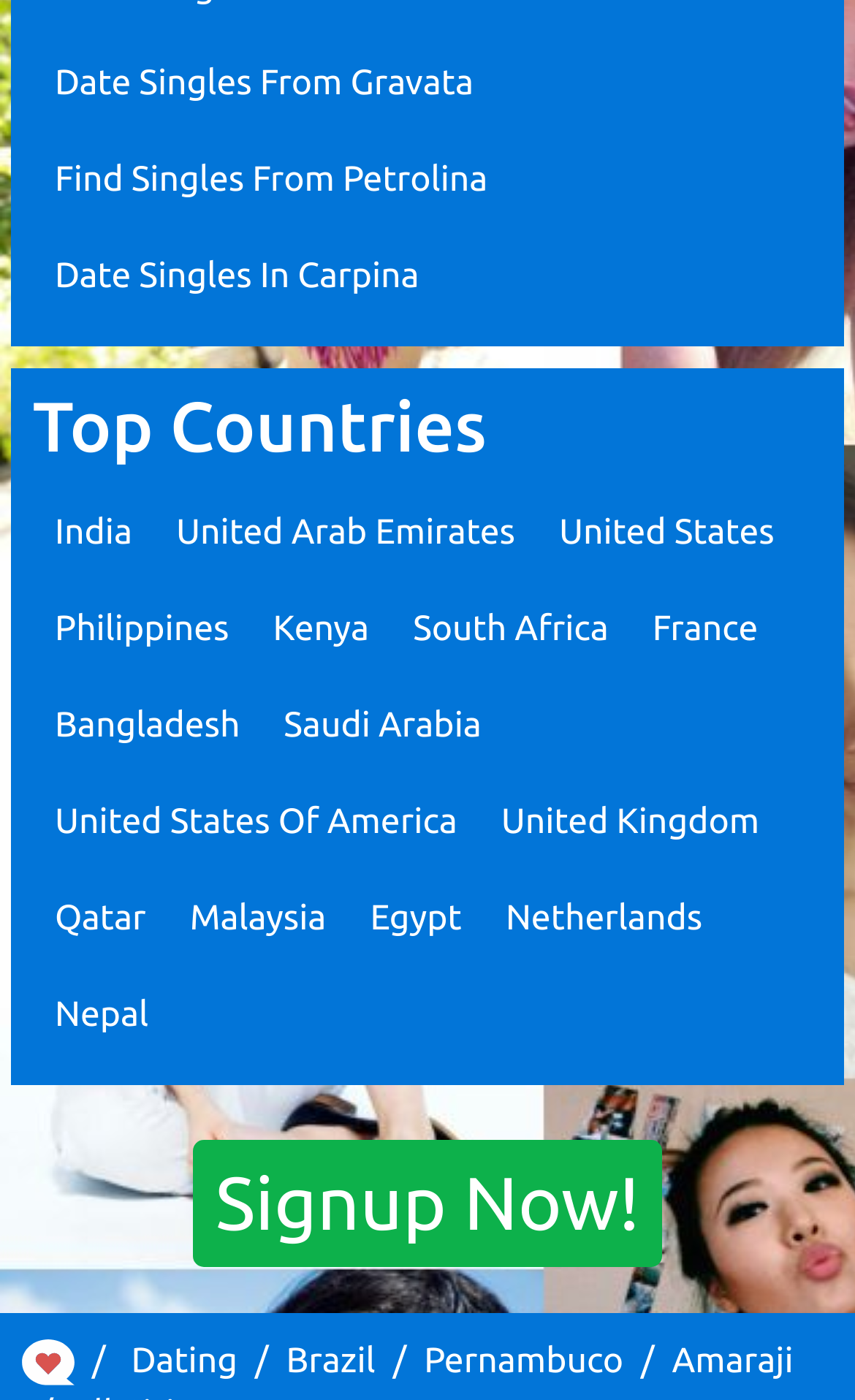Find the bounding box coordinates of the clickable region needed to perform the following instruction: "View IRSA Aqua Cleaner 5000 product". The coordinates should be provided as four float numbers between 0 and 1, i.e., [left, top, right, bottom].

None